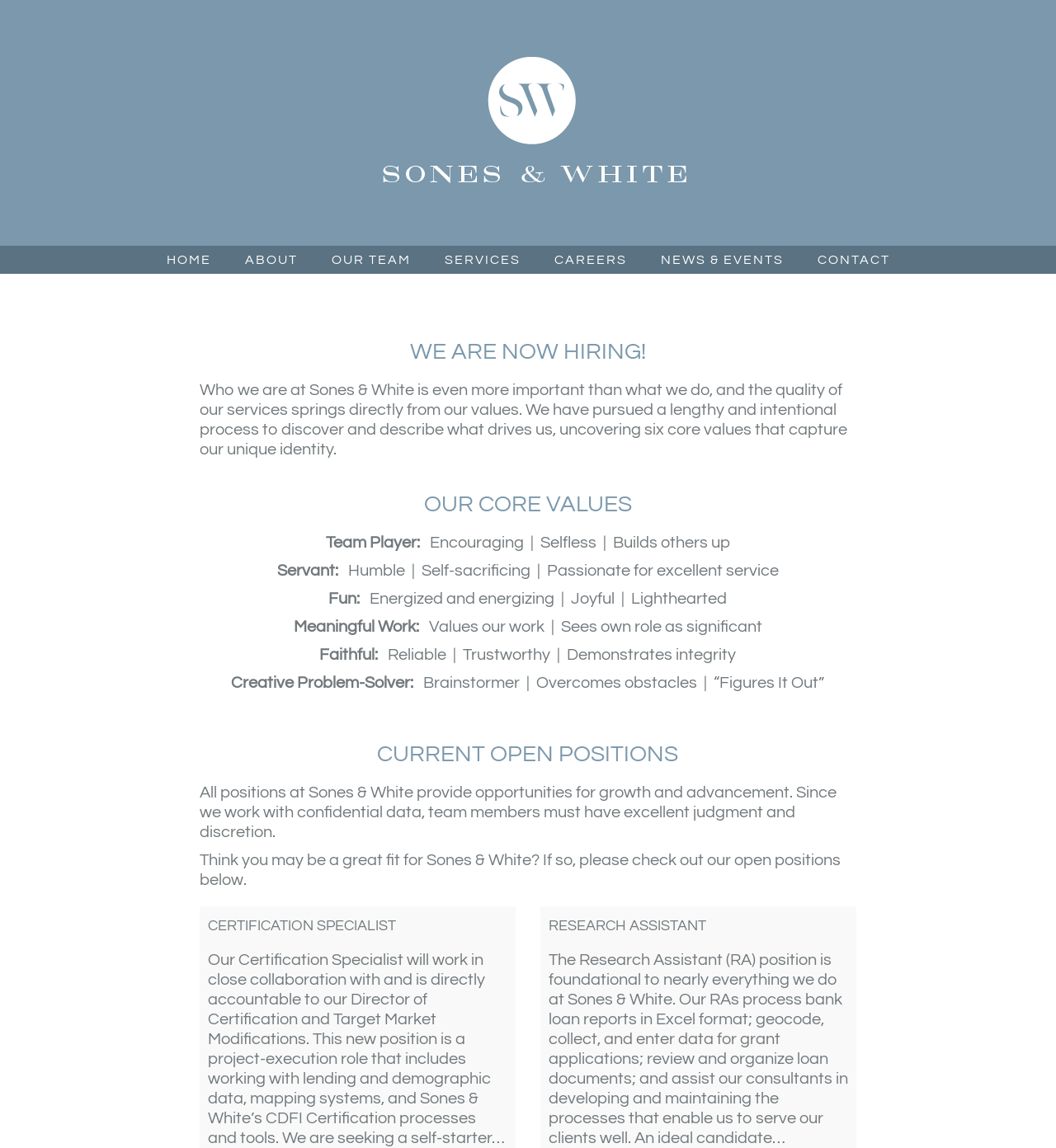Provide the bounding box coordinates for the UI element that is described as: "ABOUT".

[0.216, 0.214, 0.297, 0.239]